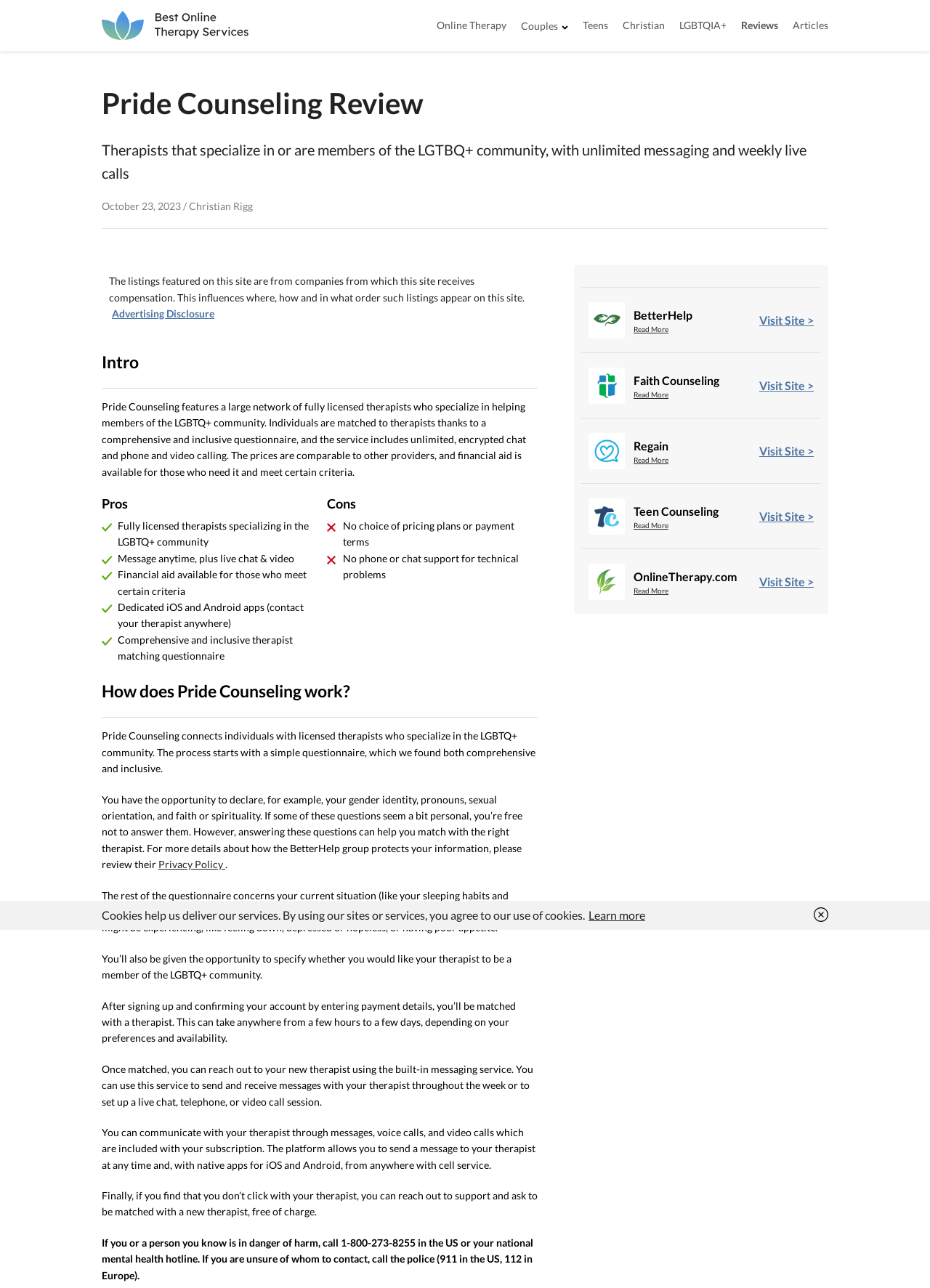Identify the bounding box coordinates of the element to click to follow this instruction: 'Visit the OnlineTherapy.com site'. Ensure the coordinates are four float values between 0 and 1, provided as [left, top, right, bottom].

[0.816, 0.446, 0.875, 0.457]